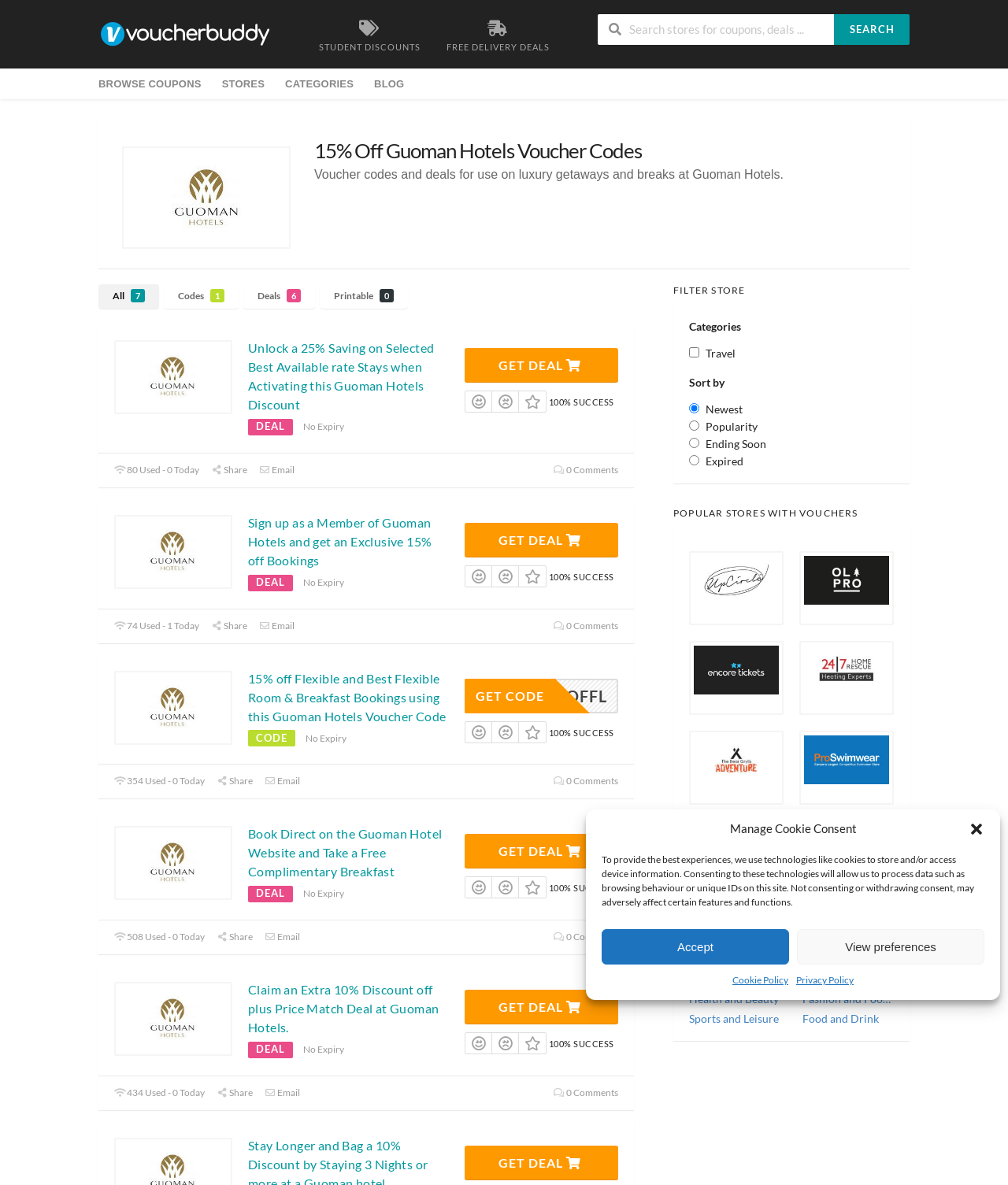Find the bounding box coordinates for the UI element whose description is: "Student Discounts". The coordinates should be four float numbers between 0 and 1, in the format [left, top, right, bottom].

[0.316, 0.017, 0.417, 0.043]